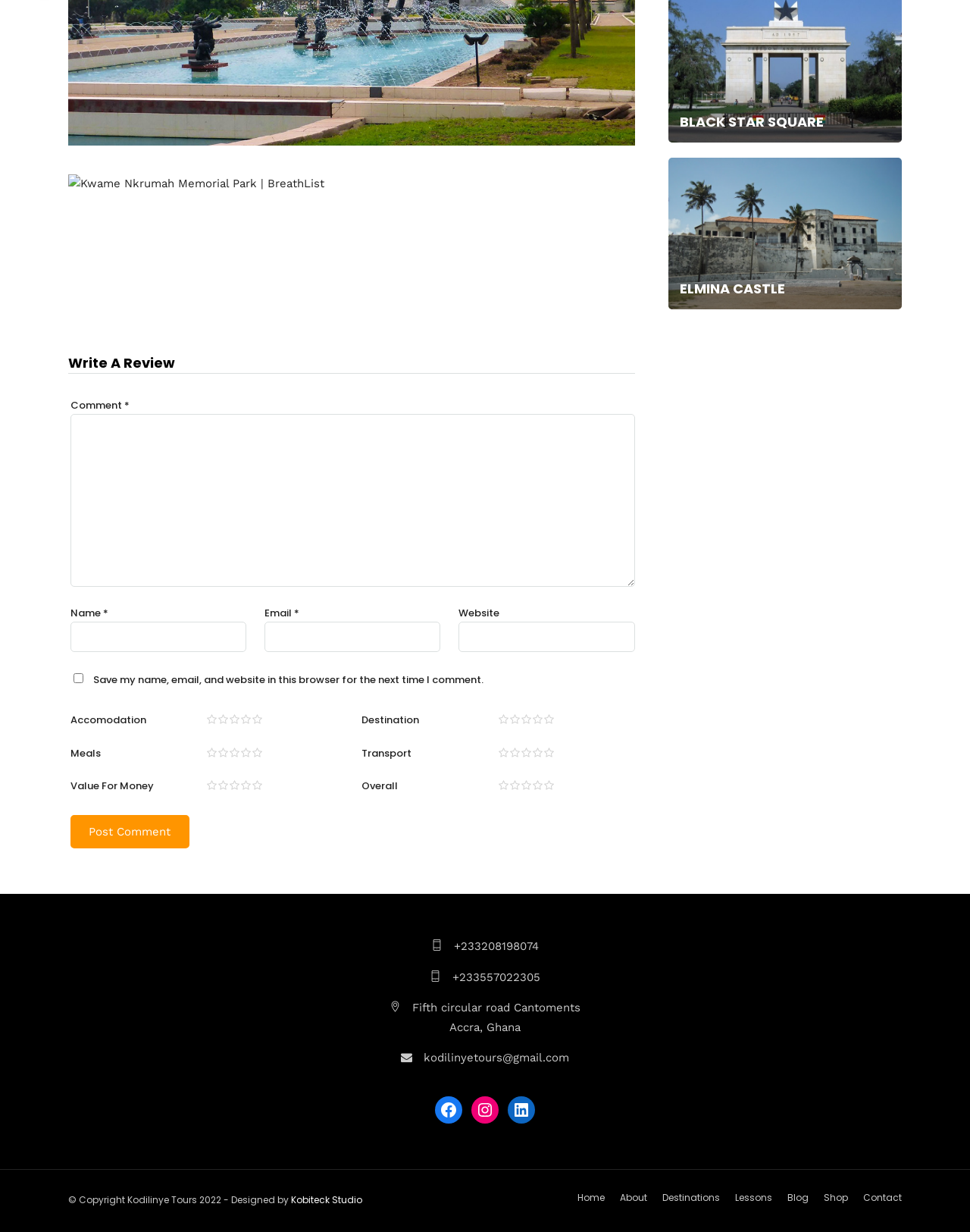Please specify the bounding box coordinates of the area that should be clicked to accomplish the following instruction: "View product details". The coordinates should consist of four float numbers between 0 and 1, i.e., [left, top, right, bottom].

None